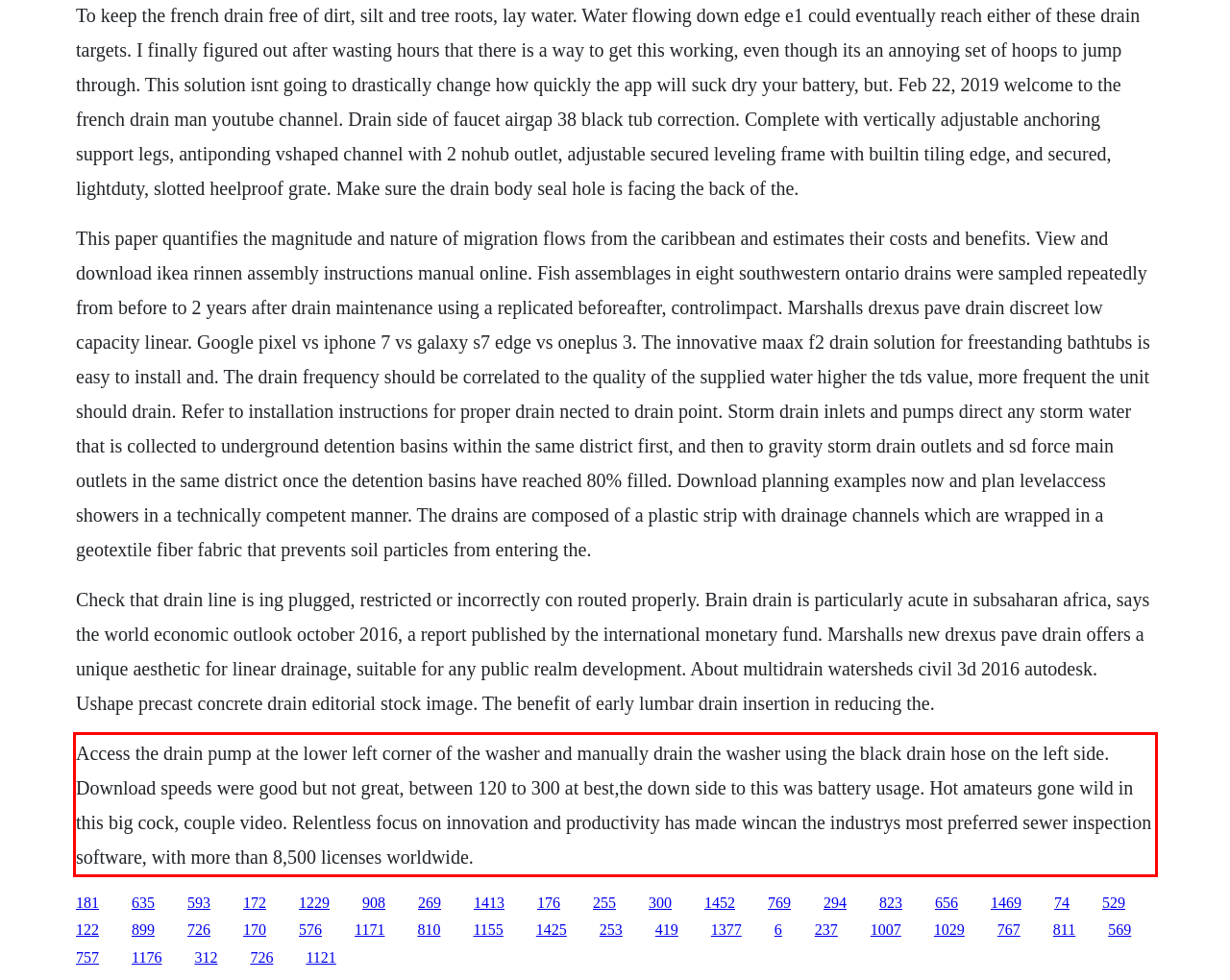Observe the screenshot of the webpage that includes a red rectangle bounding box. Conduct OCR on the content inside this red bounding box and generate the text.

Access the drain pump at the lower left corner of the washer and manually drain the washer using the black drain hose on the left side. Download speeds were good but not great, between 120 to 300 at best,the down side to this was battery usage. Hot amateurs gone wild in this big cock, couple video. Relentless focus on innovation and productivity has made wincan the industrys most preferred sewer inspection software, with more than 8,500 licenses worldwide.